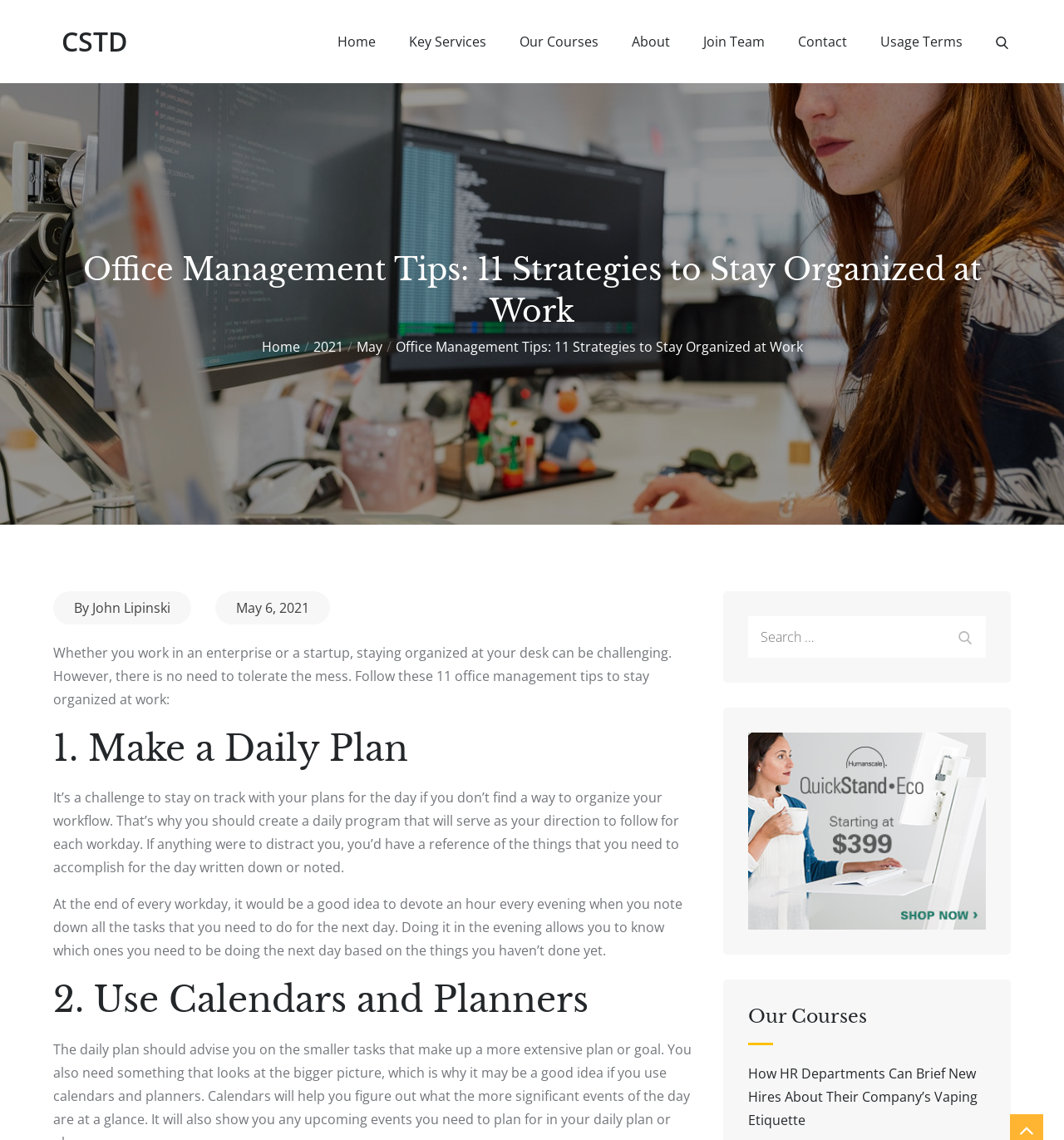Determine the bounding box coordinates for the clickable element to execute this instruction: "Subscribe to the newsletter". Provide the coordinates as four float numbers between 0 and 1, i.e., [left, top, right, bottom].

None